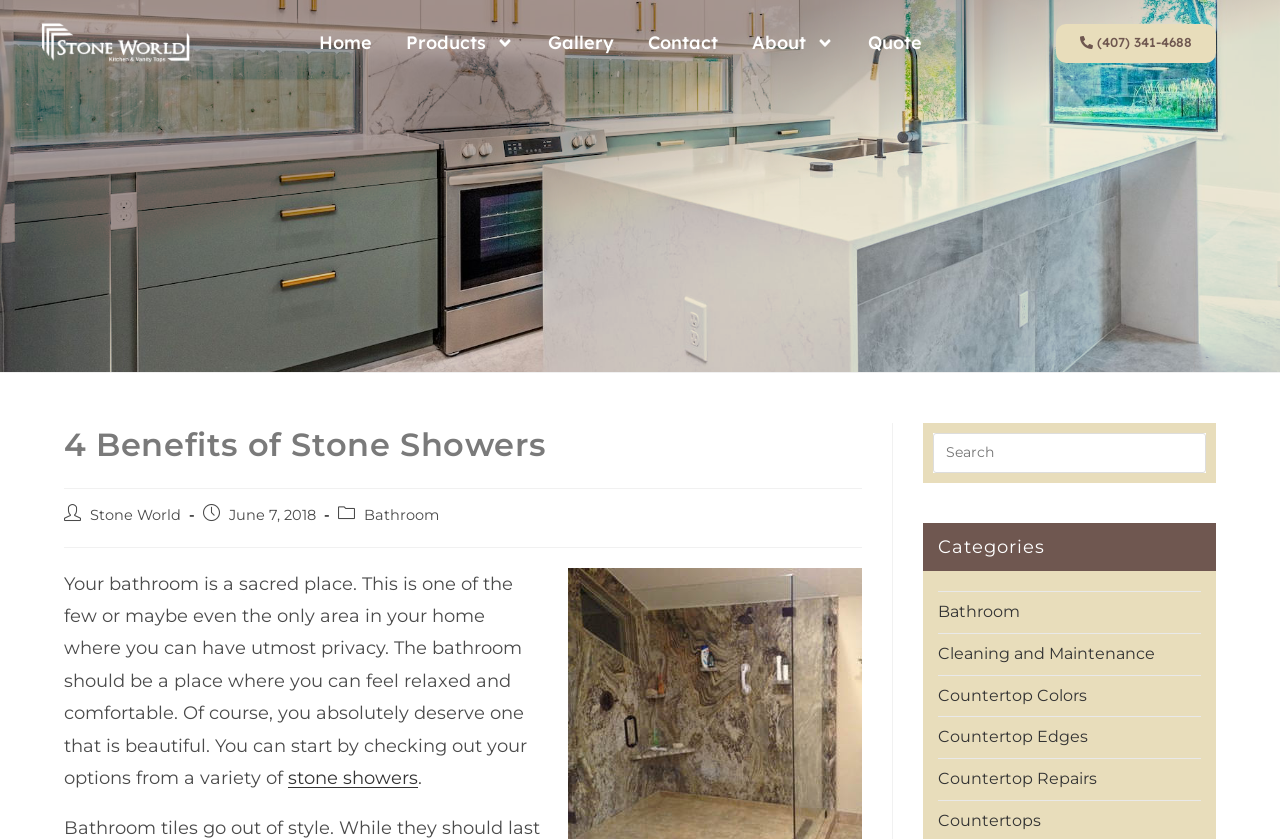Using the details from the image, please elaborate on the following question: What is the main topic of the article?

I determined the main topic by reading the text in the article, which mentions 'stone showers' as a key phrase and discusses their benefits.